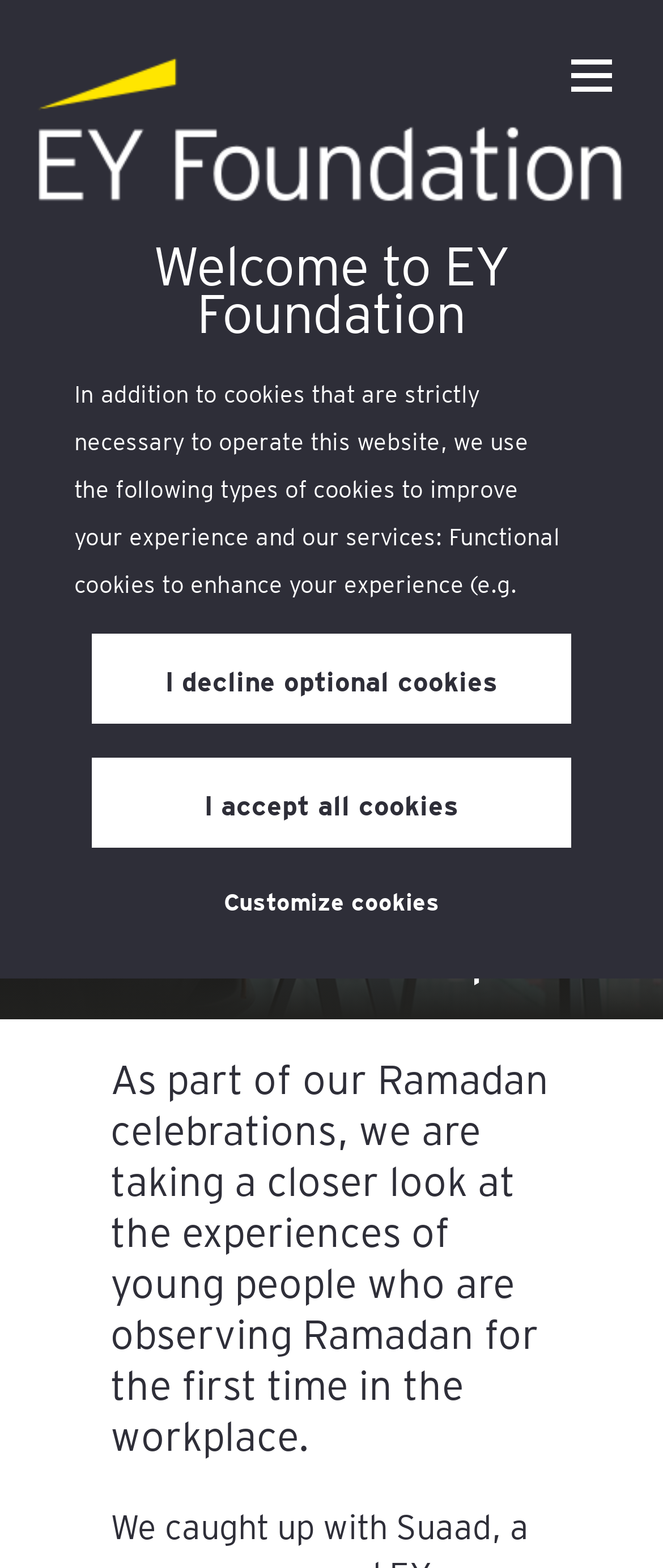Please determine the bounding box of the UI element that matches this description: aria-label="EY Foundation Homepage". The coordinates should be given as (top-left x, top-left y, bottom-right x, bottom-right y), with all values between 0 and 1.

[0.072, 0.016, 0.547, 0.067]